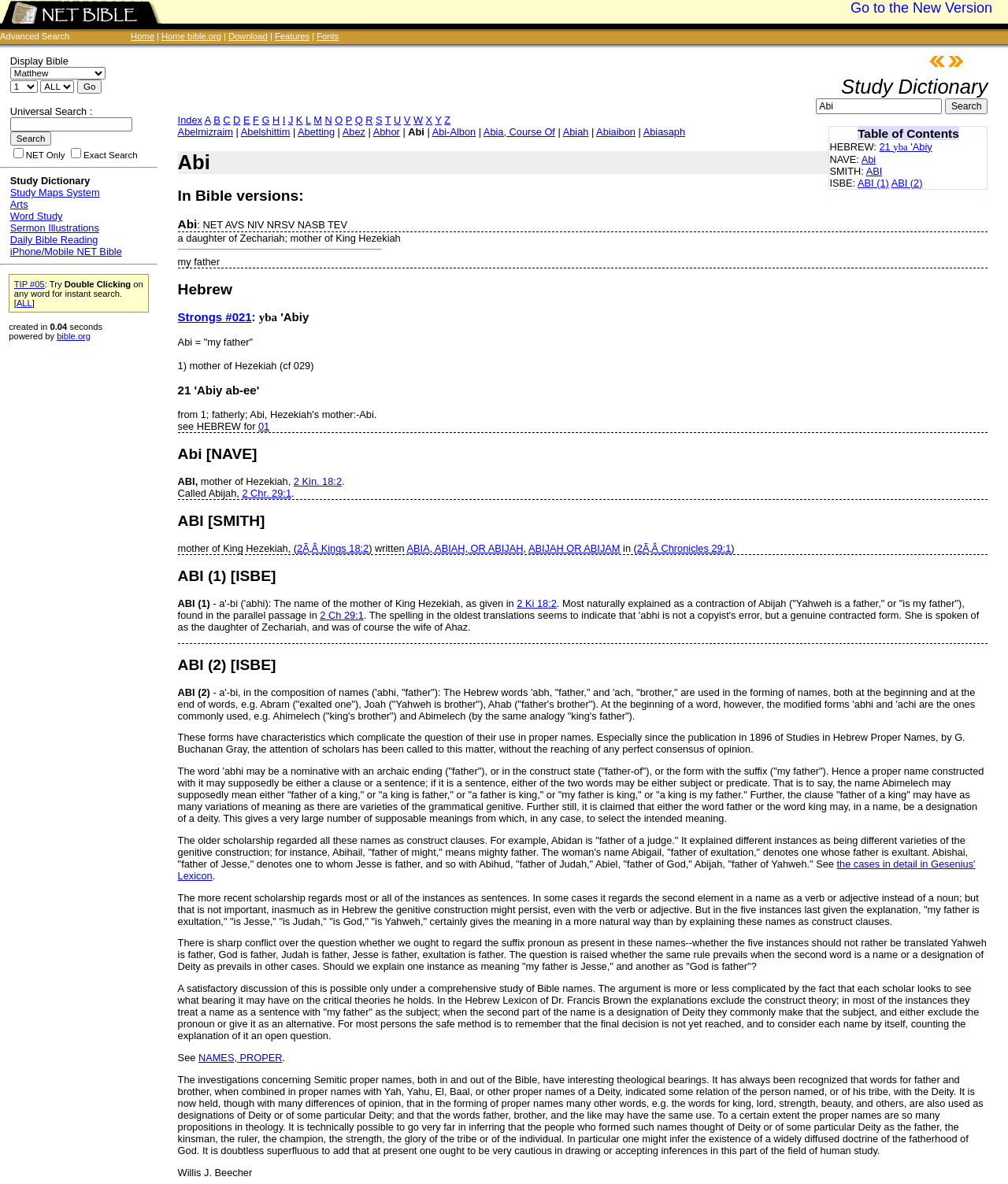Determine the bounding box coordinates for the clickable element required to fulfill the instruction: "Check out the CSS Font Stack". Provide the coordinates as four float numbers between 0 and 1, i.e., [left, top, right, bottom].

None